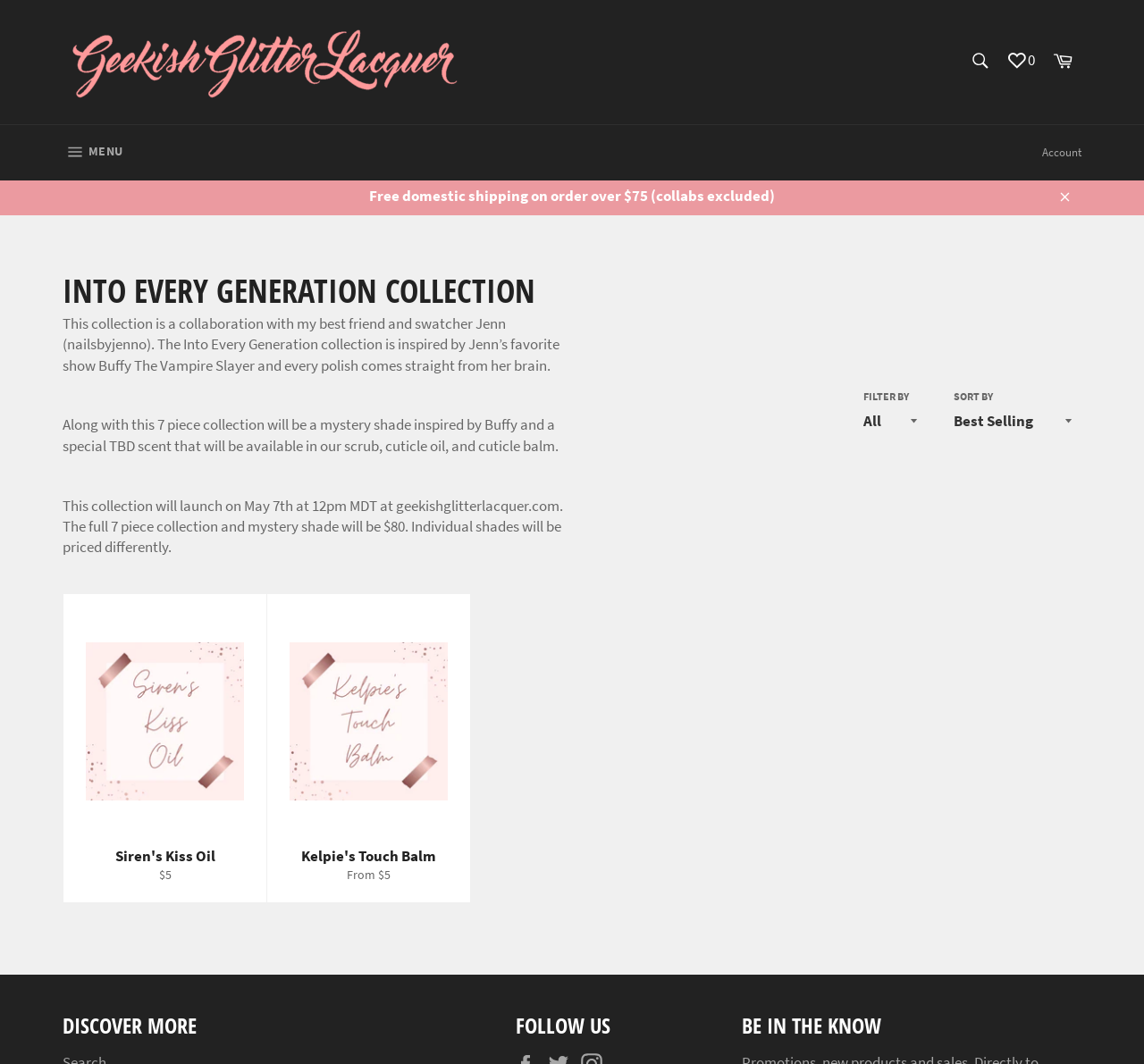Specify the bounding box coordinates of the element's area that should be clicked to execute the given instruction: "Get directions". The coordinates should be four float numbers between 0 and 1, i.e., [left, top, right, bottom].

None